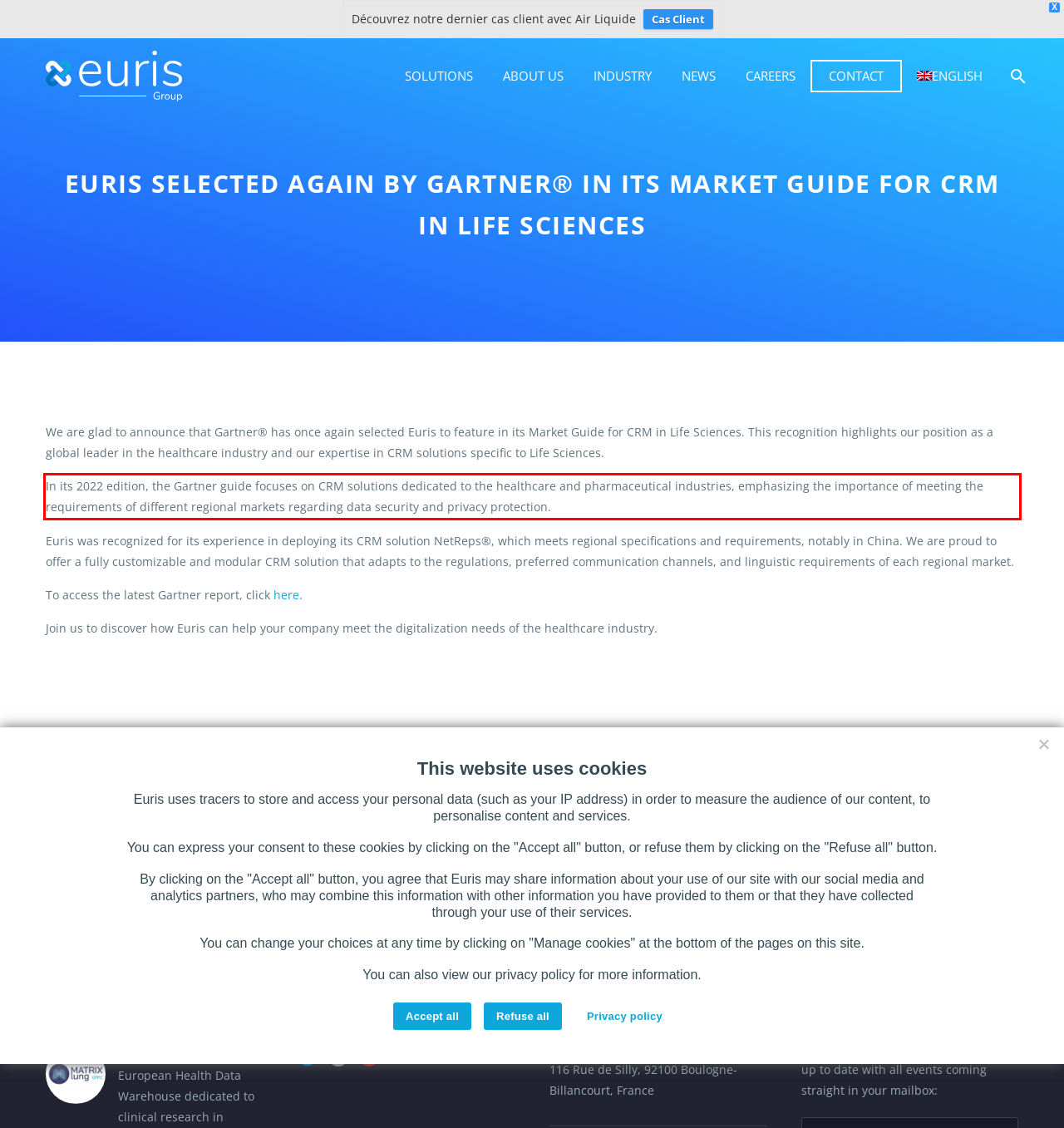Review the webpage screenshot provided, and perform OCR to extract the text from the red bounding box.

In its 2022 edition, the Gartner guide focuses on CRM solutions dedicated to the healthcare and pharmaceutical industries, emphasizing the importance of meeting the requirements of different regional markets regarding data security and privacy protection.